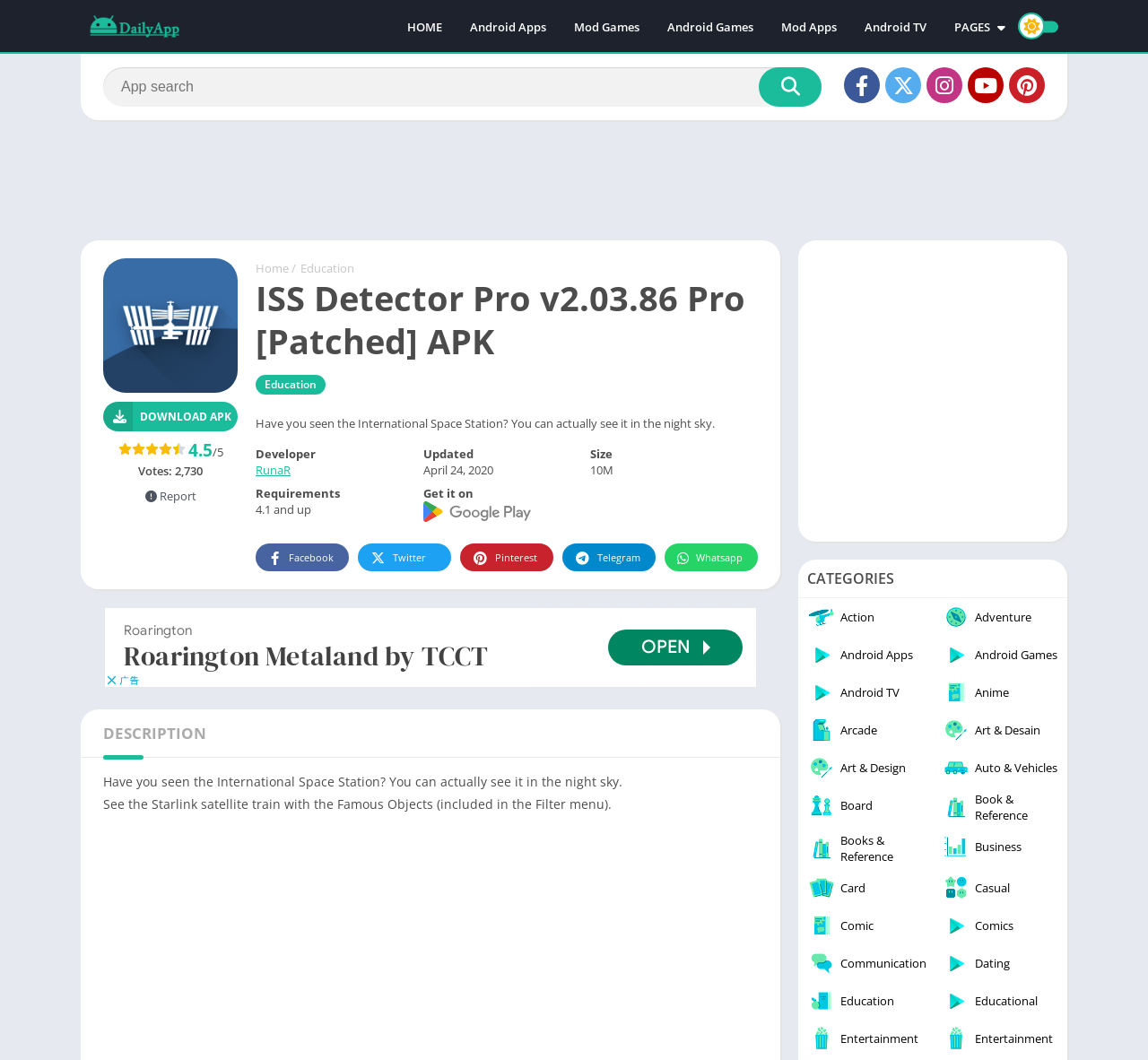Provide a short answer using a single word or phrase for the following question: 
What is the size of ISS Detector Pro v2.03.86 Pro APK?

10M